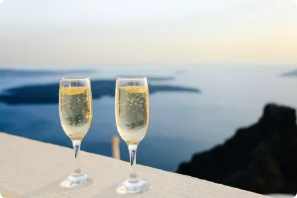Carefully observe the image and respond to the question with a detailed answer:
What time of day is depicted in the background?

The caption describes the background as having a twilight sky, which implies that the scene is set during either dawn or dusk, when the sky takes on a soft, serene hue.